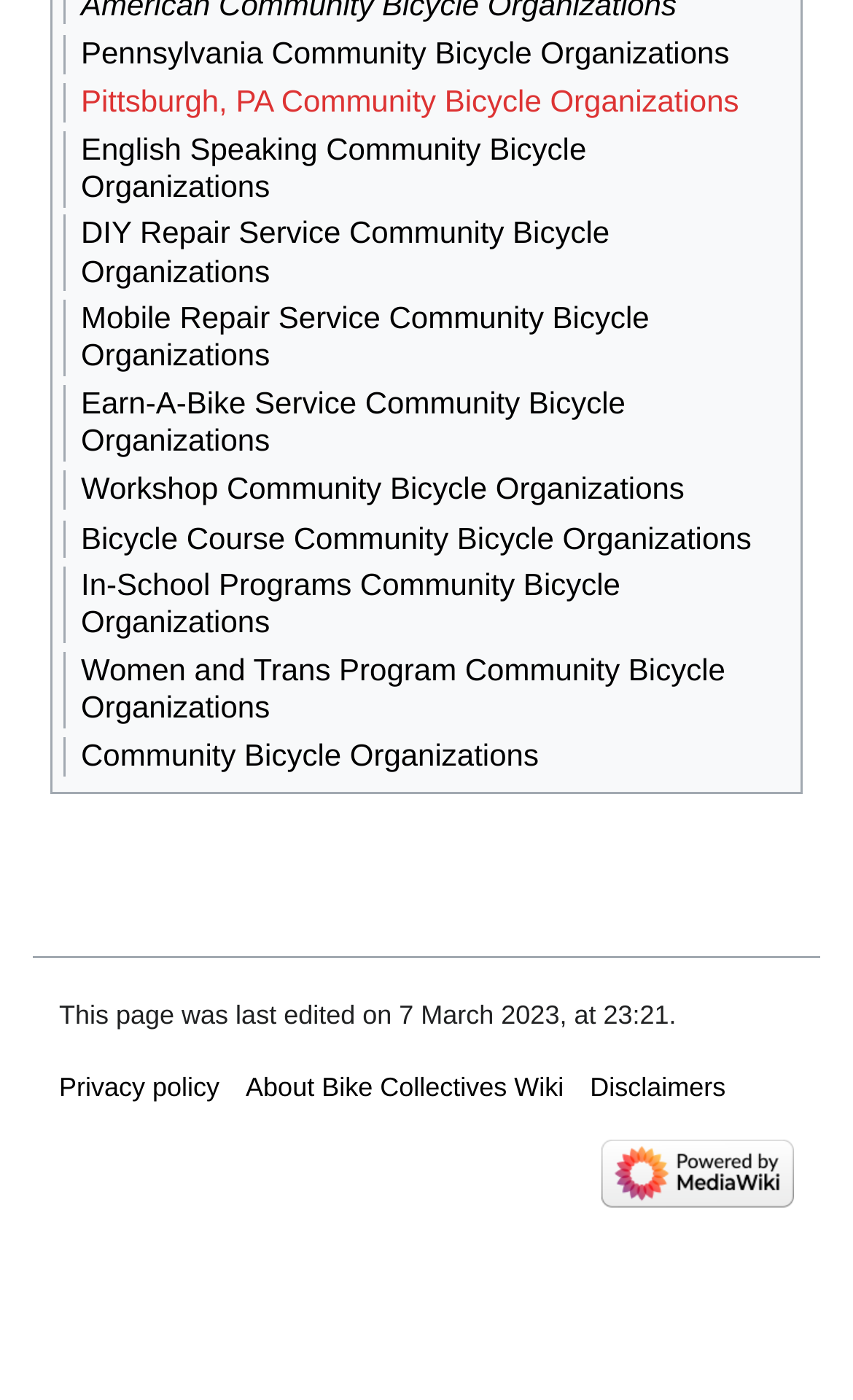Locate the bounding box coordinates for the element described below: "About Bike Collectives Wiki". The coordinates must be four float values between 0 and 1, formatted as [left, top, right, bottom].

[0.288, 0.765, 0.661, 0.787]